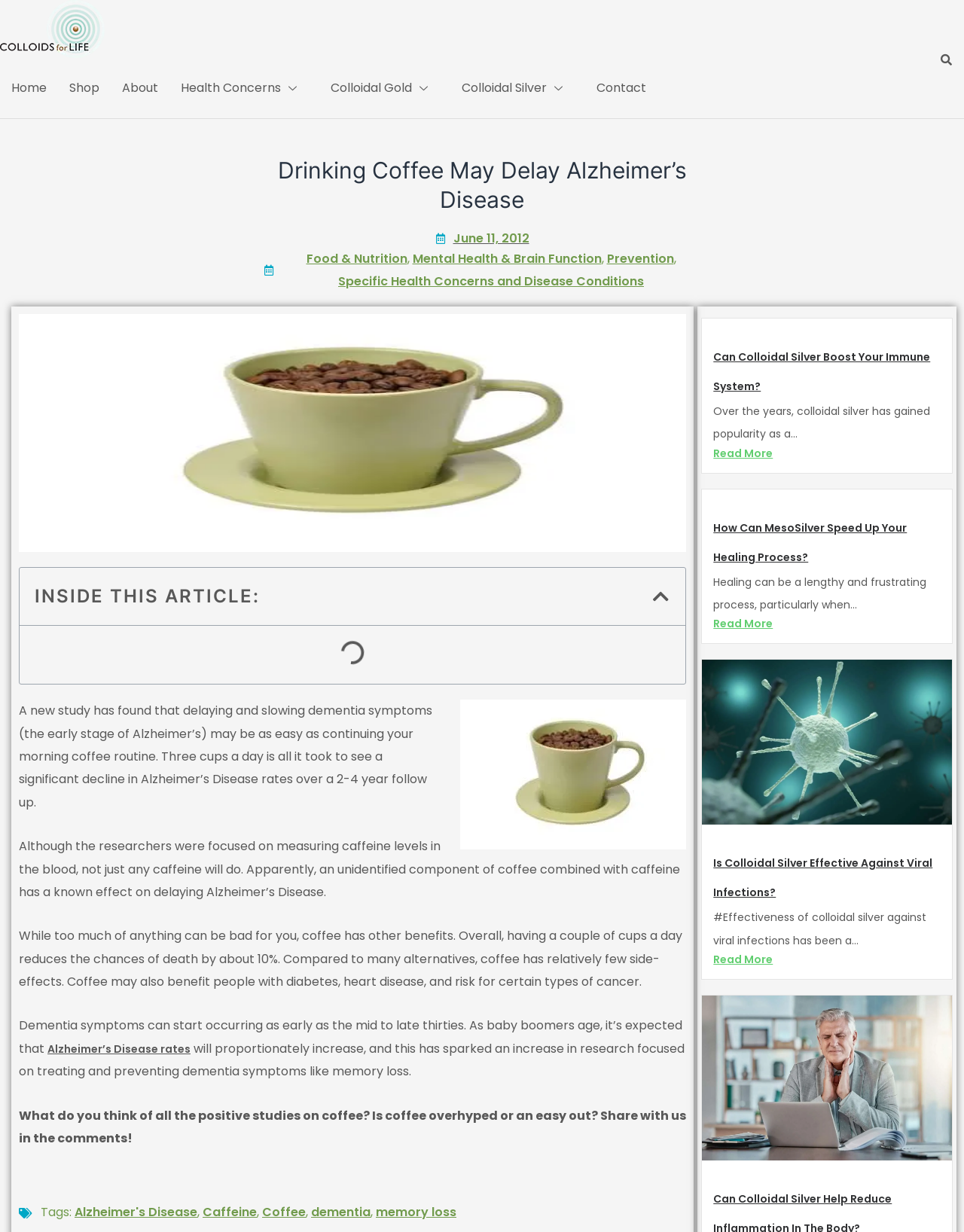Determine the bounding box coordinates for the area that needs to be clicked to fulfill this task: "Read the article 'Can Colloidal Silver Boost Your Immune System?'". The coordinates must be given as four float numbers between 0 and 1, i.e., [left, top, right, bottom].

[0.74, 0.274, 0.976, 0.321]